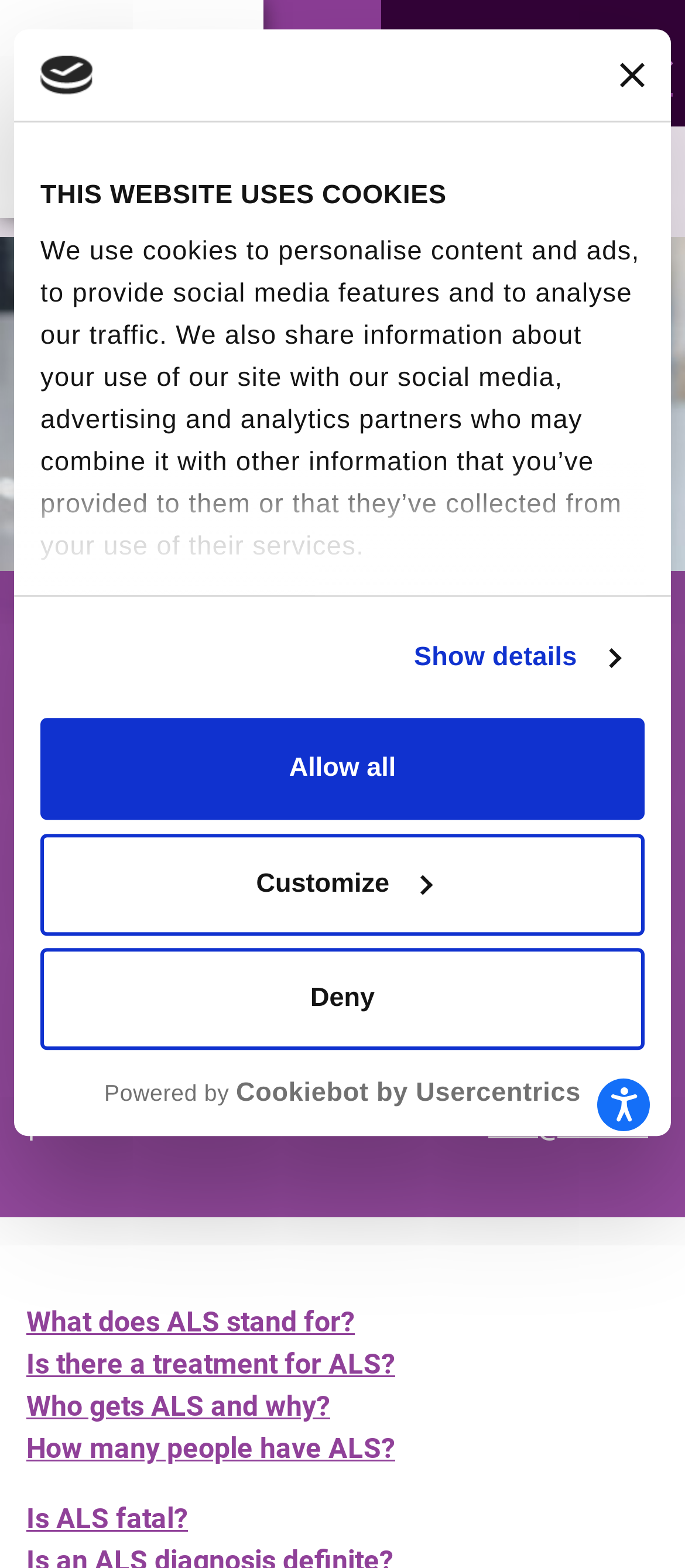Determine the bounding box coordinates for the clickable element to execute this instruction: "View the What does ALS stand for? FAQ". Provide the coordinates as four float numbers between 0 and 1, i.e., [left, top, right, bottom].

[0.038, 0.832, 0.518, 0.854]